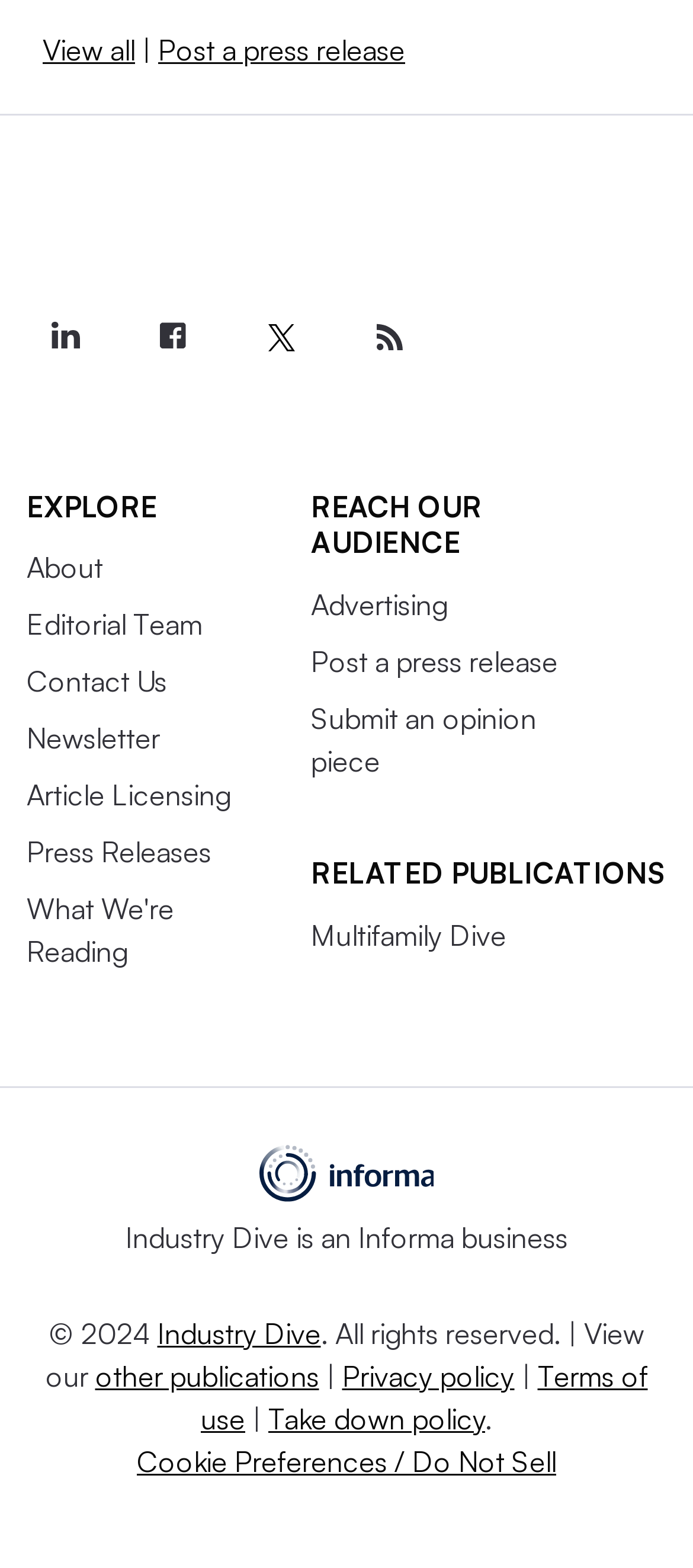Locate the UI element that matches the description other publications in the webpage screenshot. Return the bounding box coordinates in the format (top-left x, top-left y, bottom-right x, bottom-right y), with values ranging from 0 to 1.

[0.137, 0.866, 0.46, 0.889]